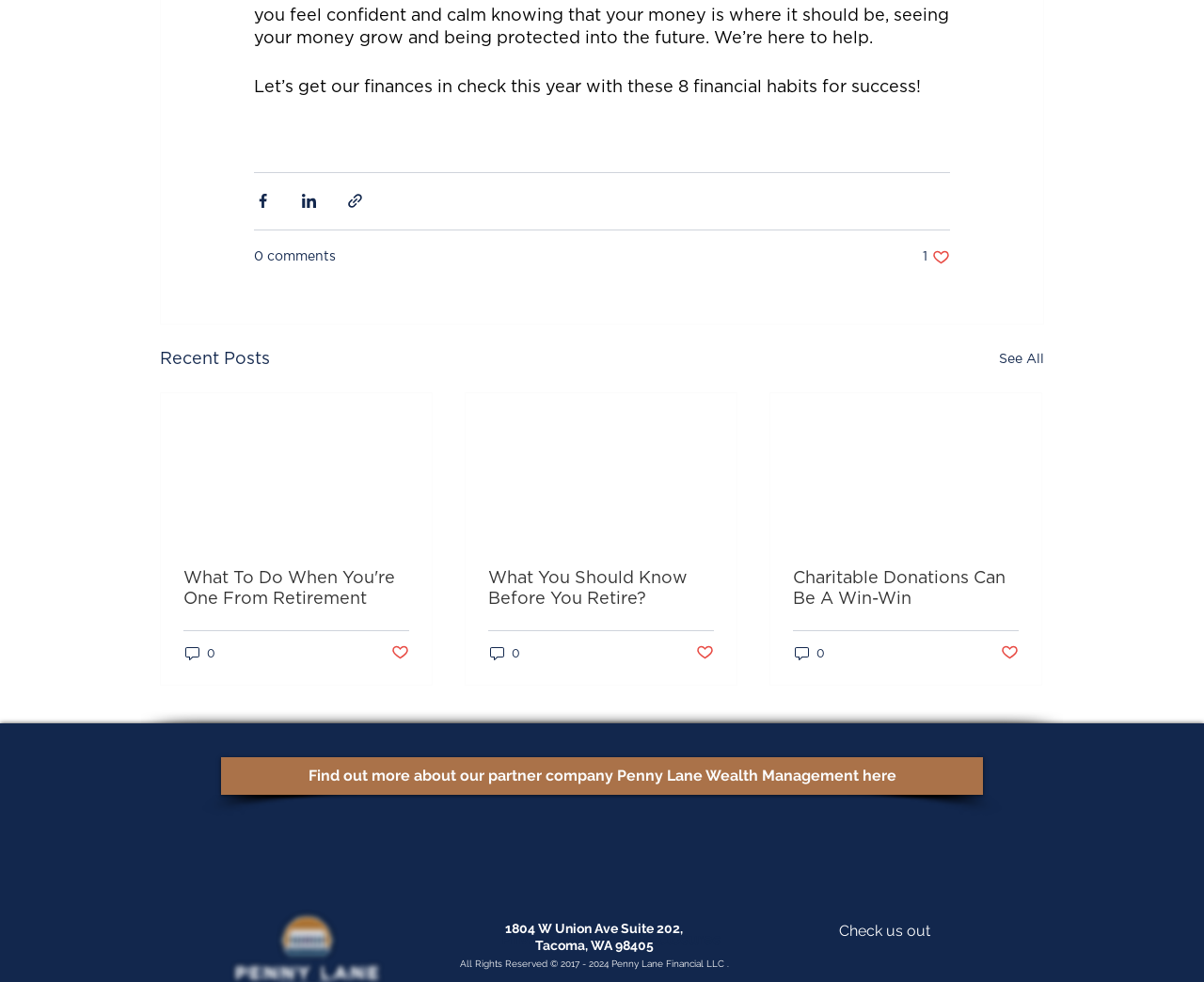Identify the bounding box coordinates of the part that should be clicked to carry out this instruction: "Share via Facebook".

[0.211, 0.196, 0.226, 0.214]